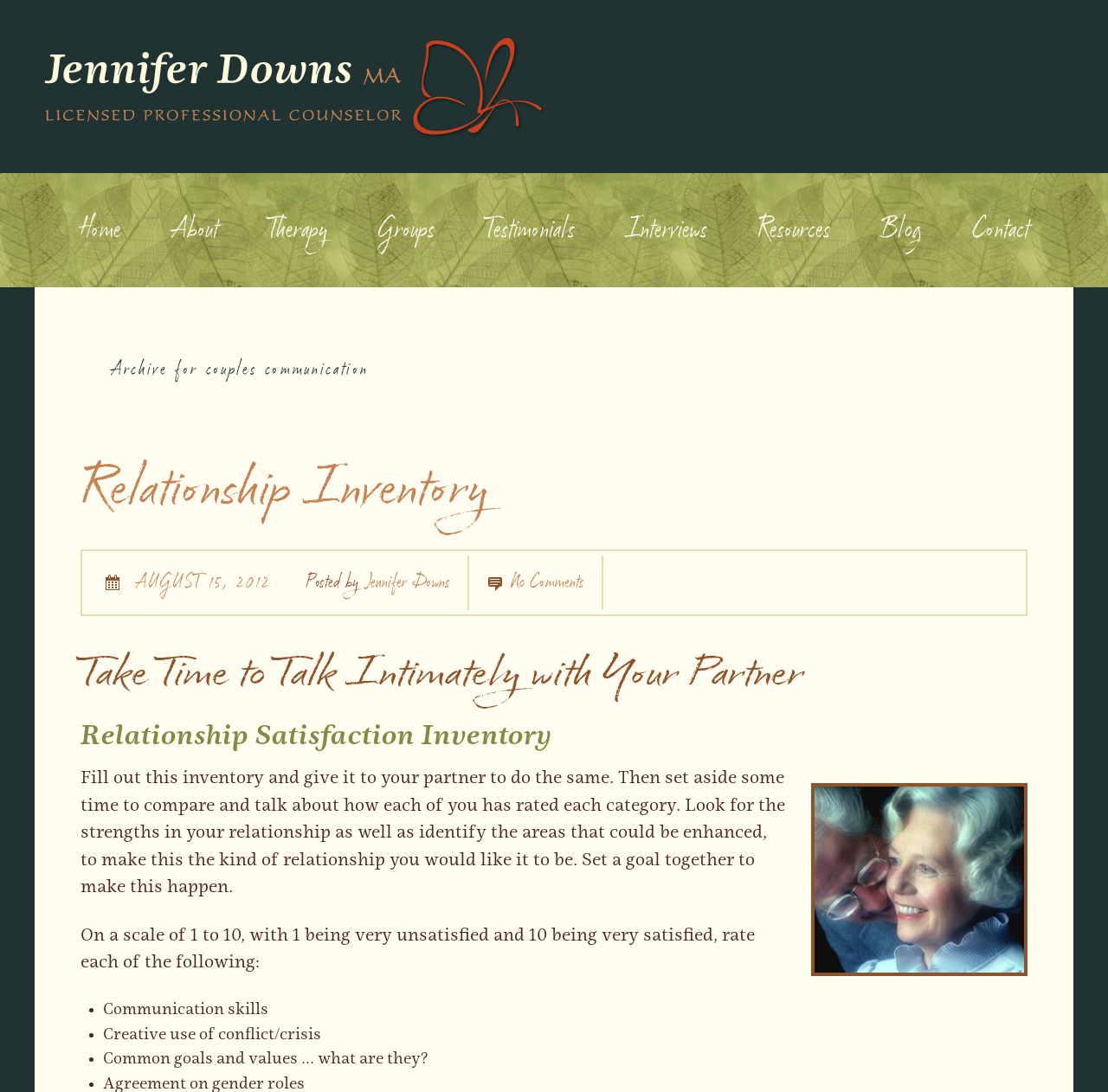Find the bounding box coordinates of the clickable region needed to perform the following instruction: "Read the blog post about Take Time to Talk Intimately with Your Partner". The coordinates should be provided as four float numbers between 0 and 1, i.e., [left, top, right, bottom].

[0.072, 0.592, 0.928, 0.643]